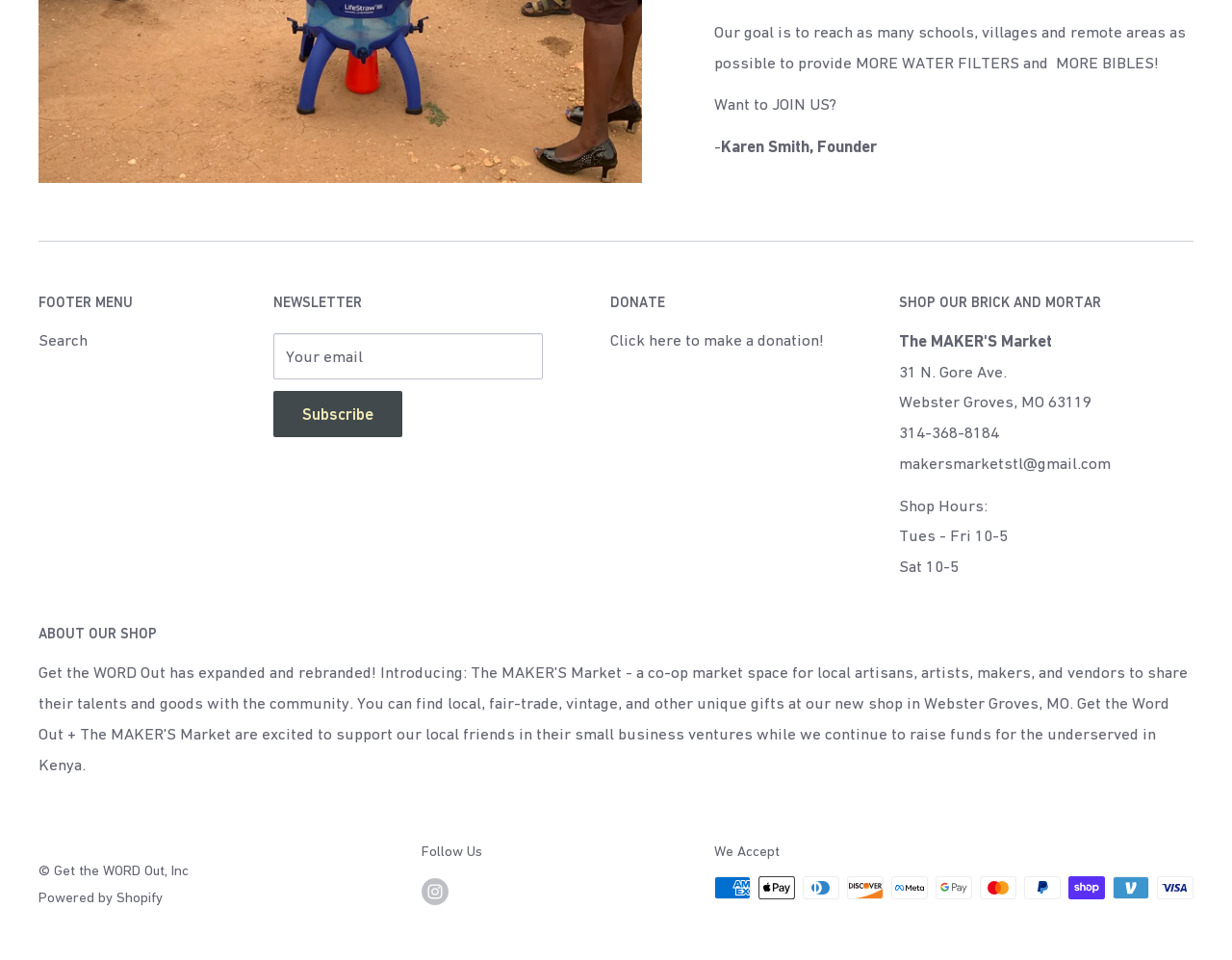What payment methods are accepted?
Could you please answer the question thoroughly and with as much detail as possible?

The images of various payment methods, including American Express, Apple Pay, Diners Club, Discover, Meta Pay, Google Pay, Mastercard, PayPal, Shop Pay, Venmo, and Visa, indicate that the shop accepts multiple payment methods.